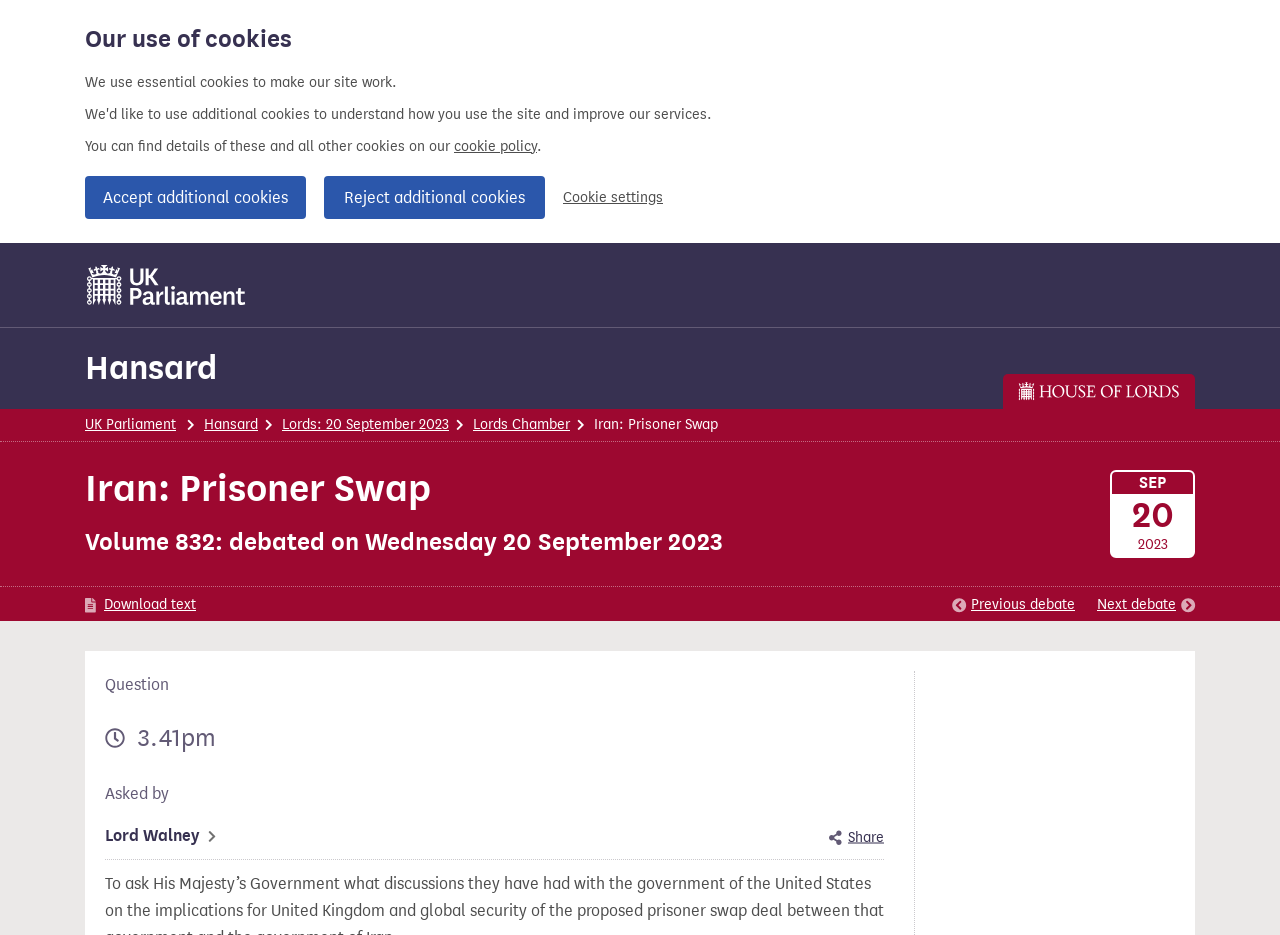Provide the bounding box coordinates for the UI element that is described by this text: "Accept additional cookies". The coordinates should be in the form of four float numbers between 0 and 1: [left, top, right, bottom].

[0.066, 0.188, 0.239, 0.234]